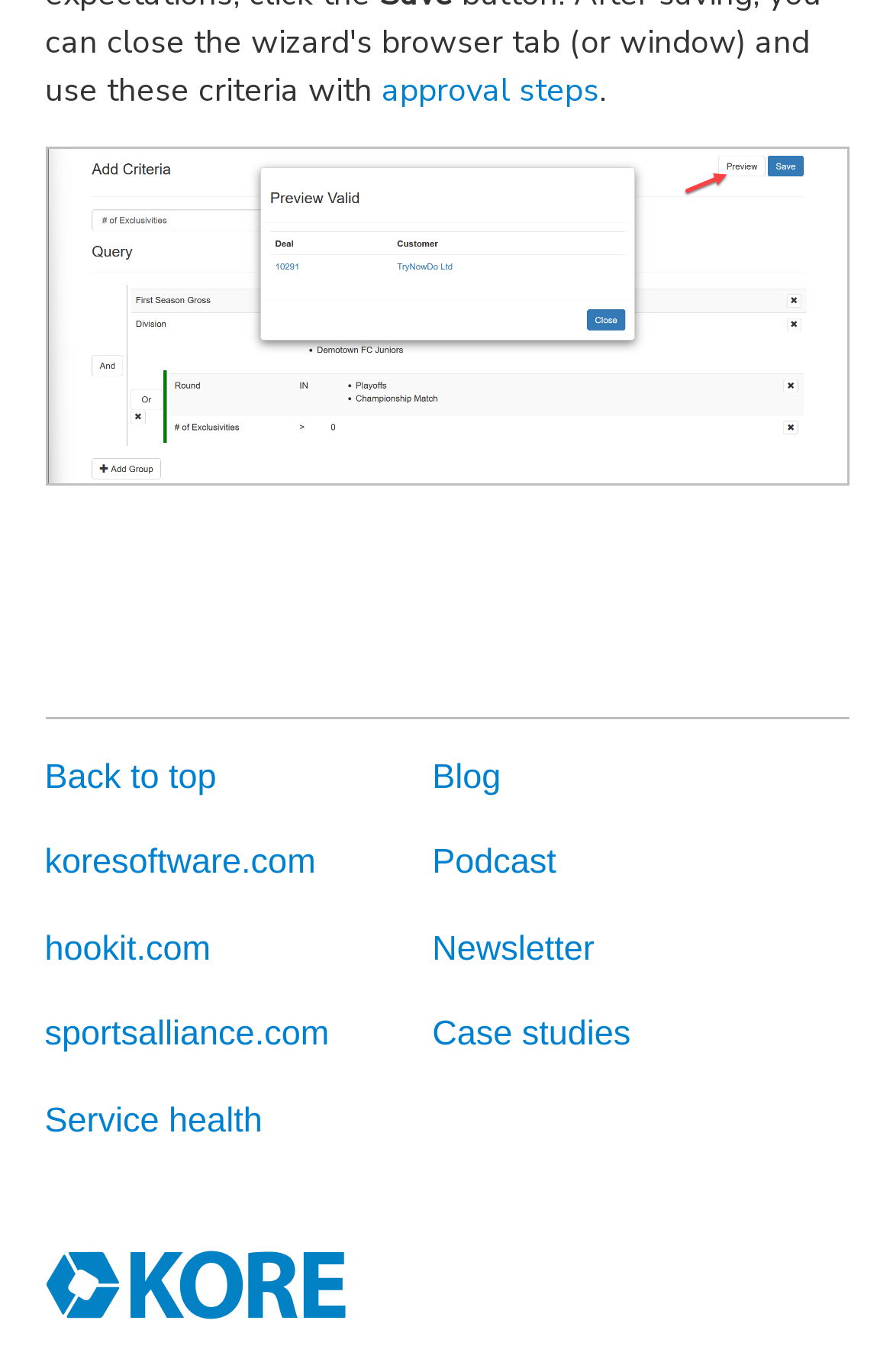Please provide a comprehensive response to the question based on the details in the image: How many links are there in the bottom section of the webpage?

The bottom section of the webpage contains 9 links, including 'Back to top', 'koresoftware.com', 'hookit.com', and others. These links are arranged in a horizontal layout and are likely provided to offer users additional resources or support.